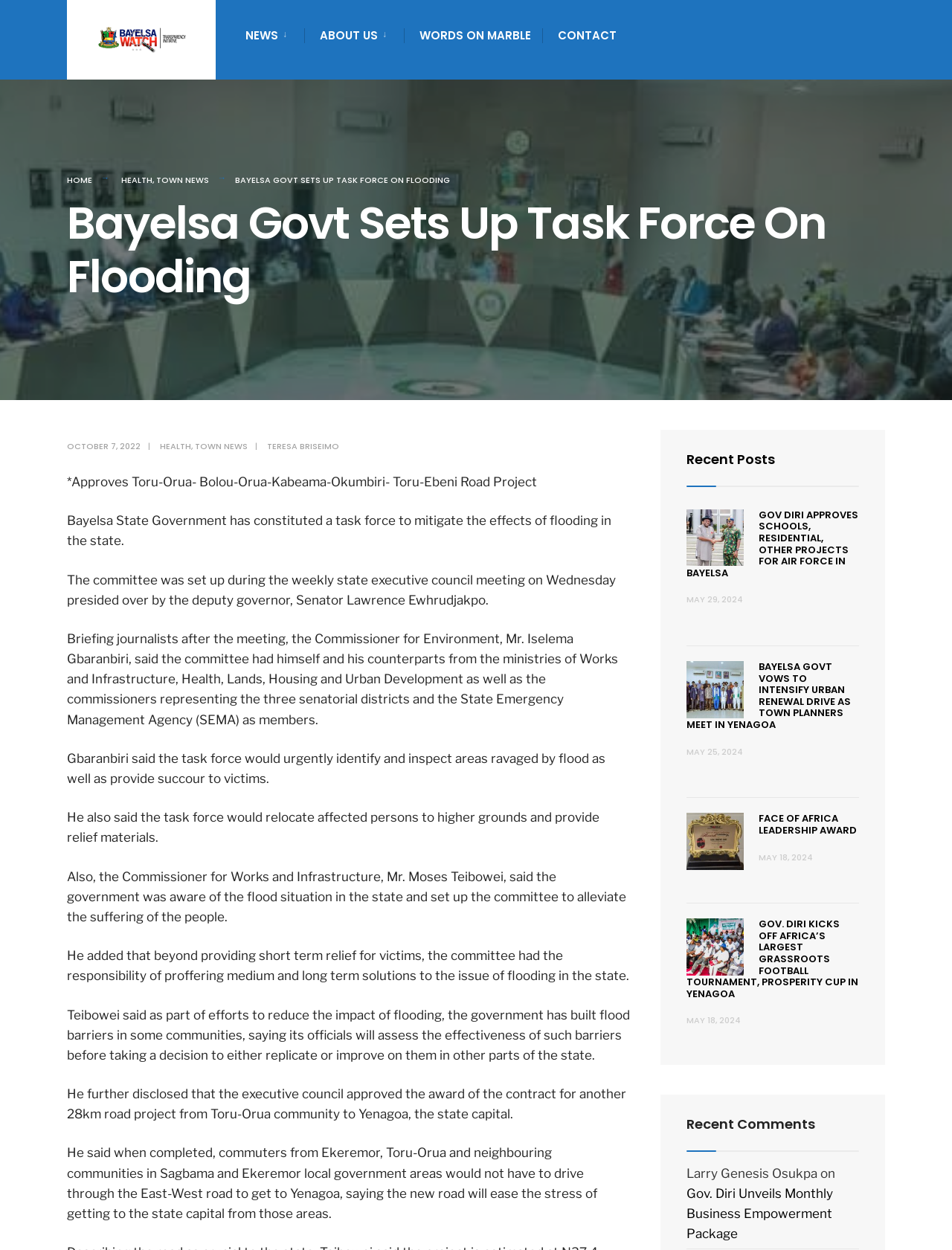Provide a comprehensive caption for the webpage.

The webpage is about BayelsaWatch, a news website that provides updates on Bayelsa State Government's activities. At the top of the page, there is a navigation menu with links to "NEWS", "ABOUT US", "WORDS ON MARBLE", and "CONTACT". Below the navigation menu, there is a section with links to "HOME", "HEALTH", "TOWN NEWS", and other categories.

The main content of the page is an article about the Bayelsa State Government setting up a task force to mitigate the effects of flooding in the state. The article is divided into several paragraphs, with headings and subheadings. The text describes the government's efforts to reduce the impact of flooding, including building flood barriers in some communities and assessing their effectiveness.

To the right of the main content, there is a sidebar with several sections. The top section is titled "Recent Posts" and lists several news articles with links to read more. Below this section, there are several headings with links to news articles, including "GOV DIRI APPROVES SCHOOLS, RESIDENTIAL, OTHER PROJECTS FOR AIR FORCE IN BAYELSA", "BAYELSA GOVT VOWS TO INTENSIFY URBAN RENEWAL DRIVE AS TOWN PLANNERS MEET IN YENAGOA", and "FACE OF AFRICA LEADERSHIP AWARD". Each of these sections has a date and a brief summary of the article.

At the bottom of the sidebar, there is a section titled "Recent Comments" with a list of comments from users, including their names and the articles they commented on.